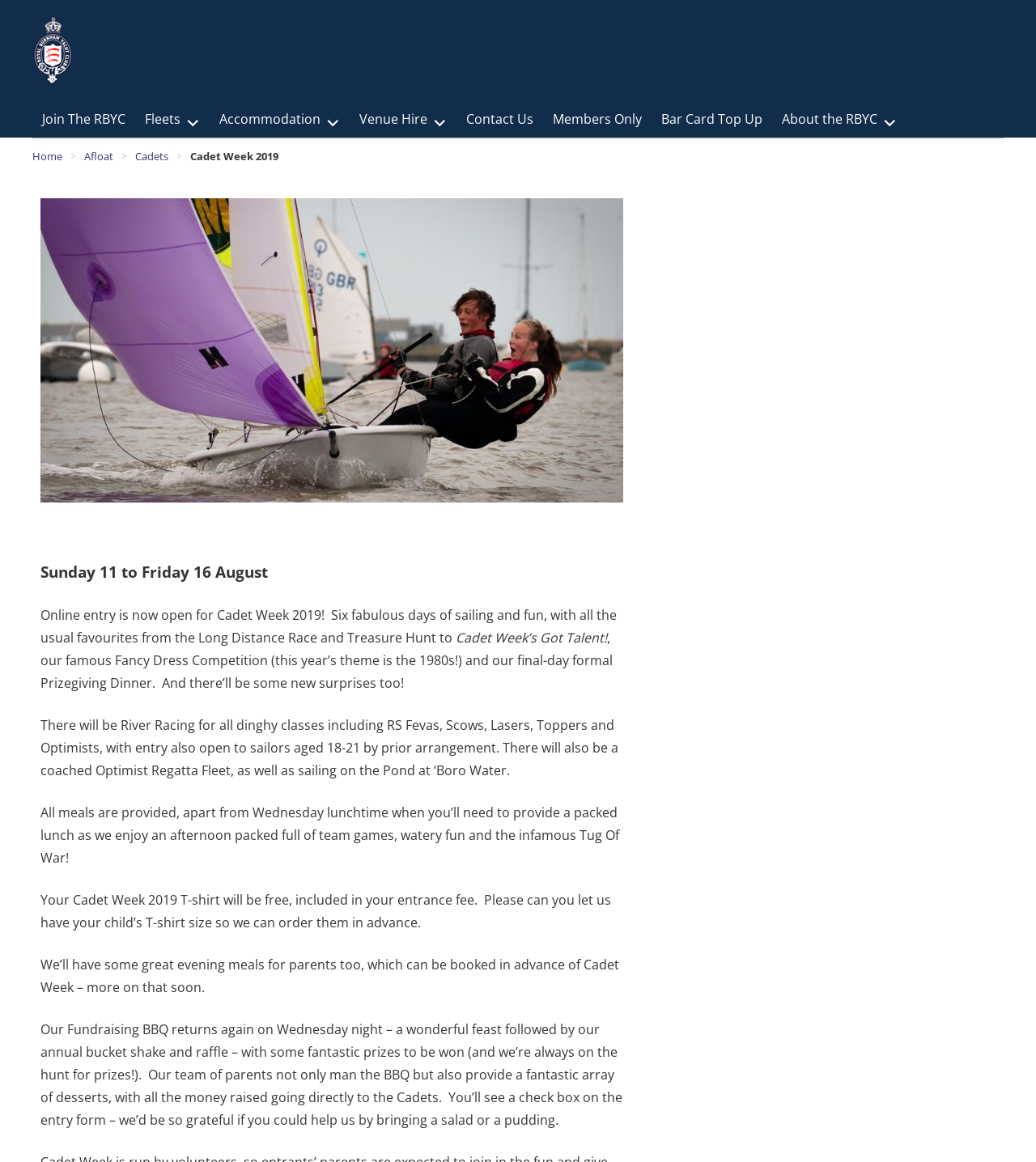Based on the image, please respond to the question with as much detail as possible:
What is the purpose of the bucket shake and raffle?

I inferred this answer by reading the text that describes the events of Cadet Week 2019, which mentions 'Our Fundraising BBQ returns again on Wednesday night – a wonderful feast followed by our annual bucket shake and raffle – with some fantastic prizes to be won'.